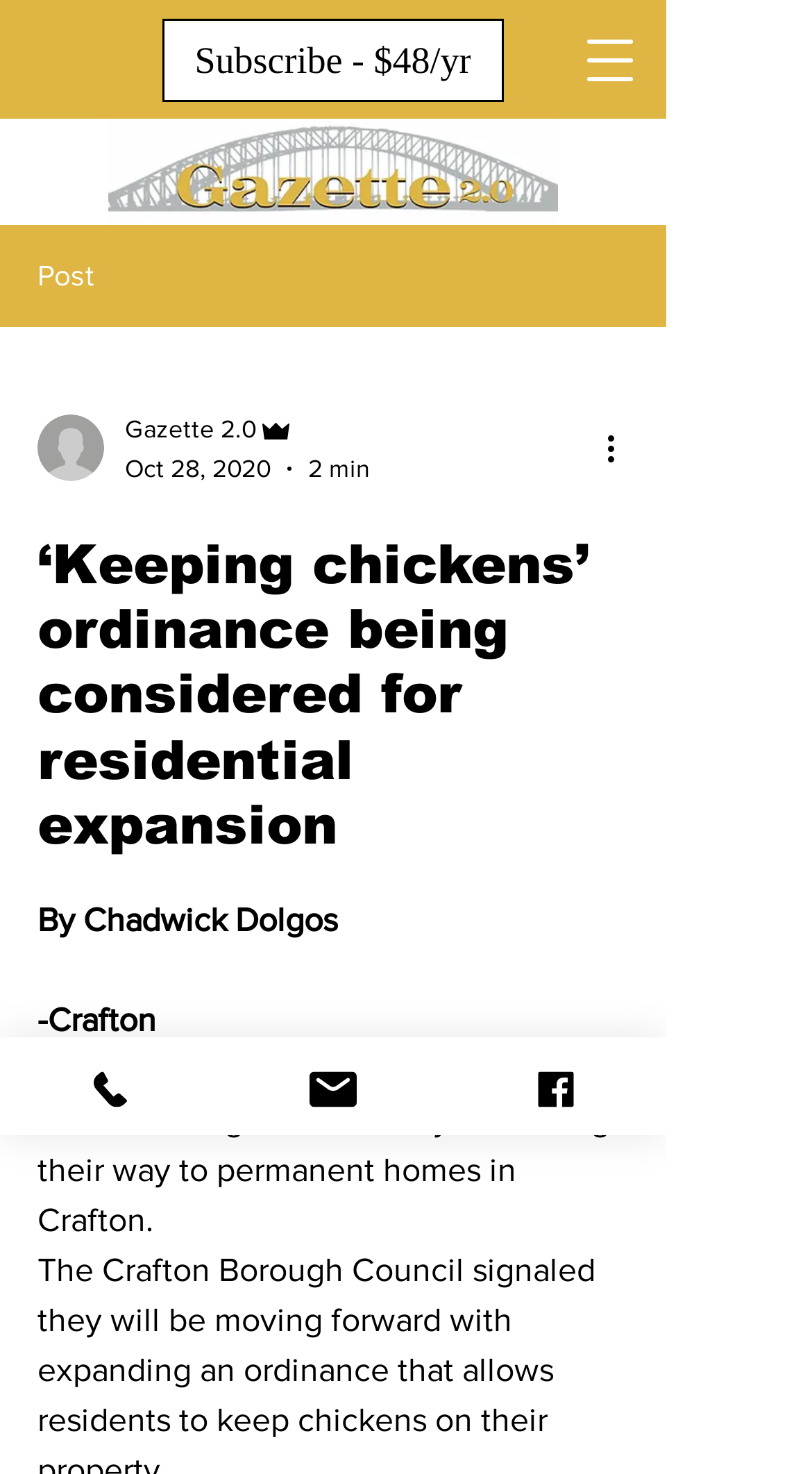Determine the coordinates of the bounding box that should be clicked to complete the instruction: "Read more about the post". The coordinates should be represented by four float numbers between 0 and 1: [left, top, right, bottom].

[0.046, 0.36, 0.774, 0.581]